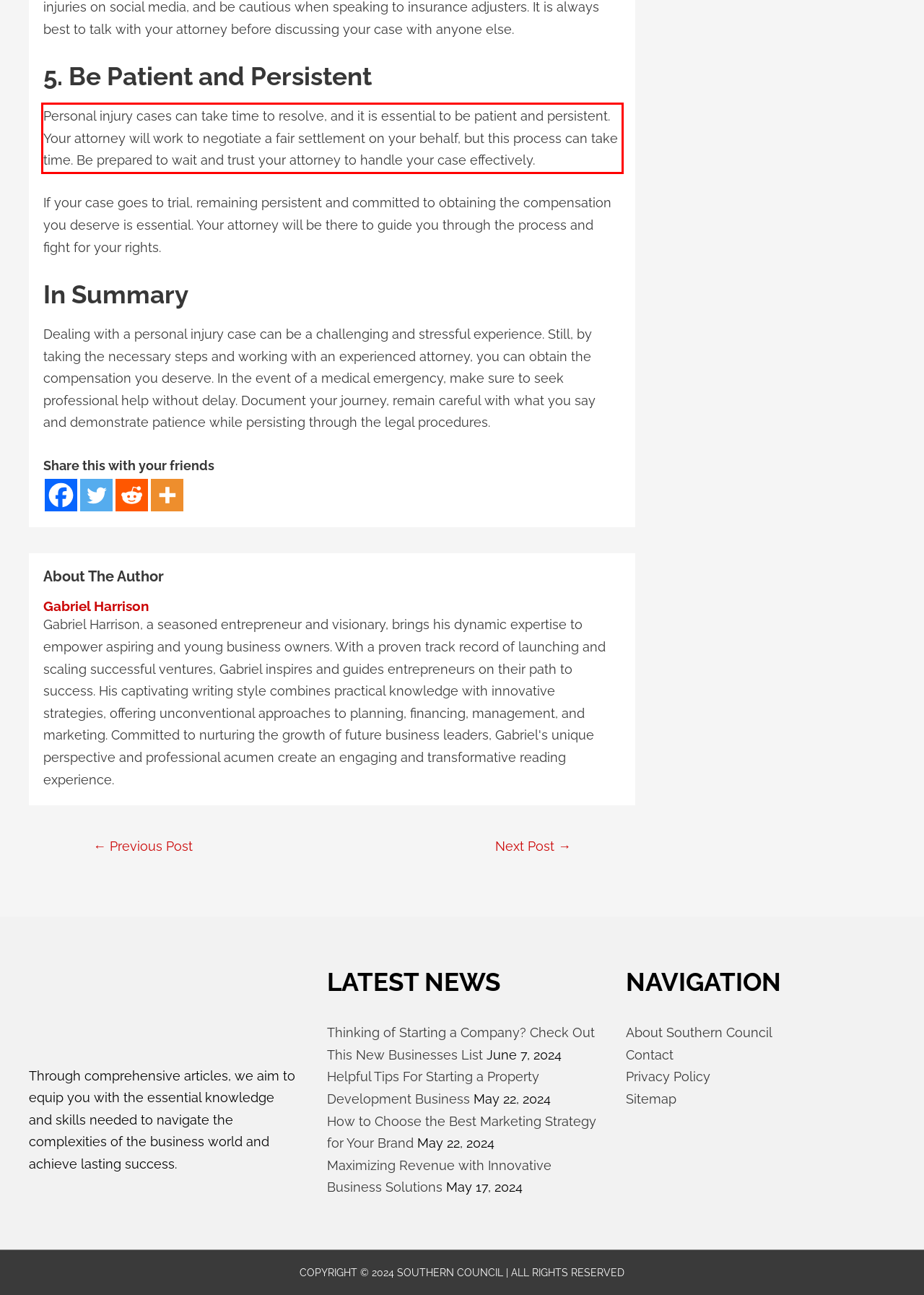Extract and provide the text found inside the red rectangle in the screenshot of the webpage.

Personal injury cases can take time to resolve, and it is essential to be patient and persistent. Your attorney will work to negotiate a fair settlement on your behalf, but this process can take time. Be prepared to wait and trust your attorney to handle your case effectively.